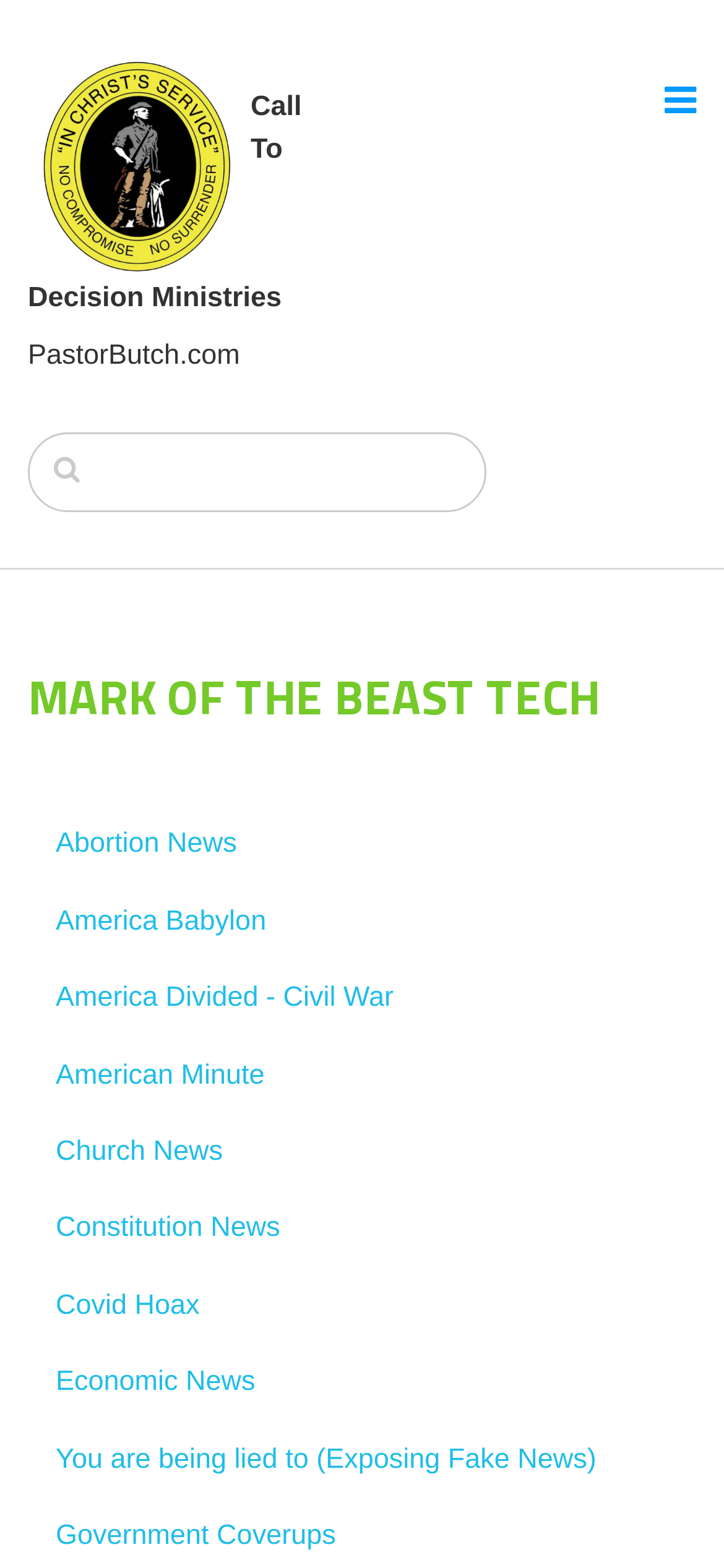Provide an in-depth caption for the webpage.

The webpage is titled "Mark of the Beast Tech :: PastorButch" and features a logo image at the top left corner, accompanied by the text "Call To Decision Ministries" and "PastorButch.com" below it. 

There is a search textbox located below the logo, which spans about two-thirds of the page width. 

The main content of the page is divided into sections, with a prominent heading "MARK OF THE BEAST TECH" situated above a list of links. These links are arranged vertically, starting from the top, and include topics such as "Abortion News", "America Babylon", "America Divided - Civil War", "American Minute", "Church News", "Constitution News", "Covid Hoax", "Economic News", and "You are being lied to (Exposing Fake News)".